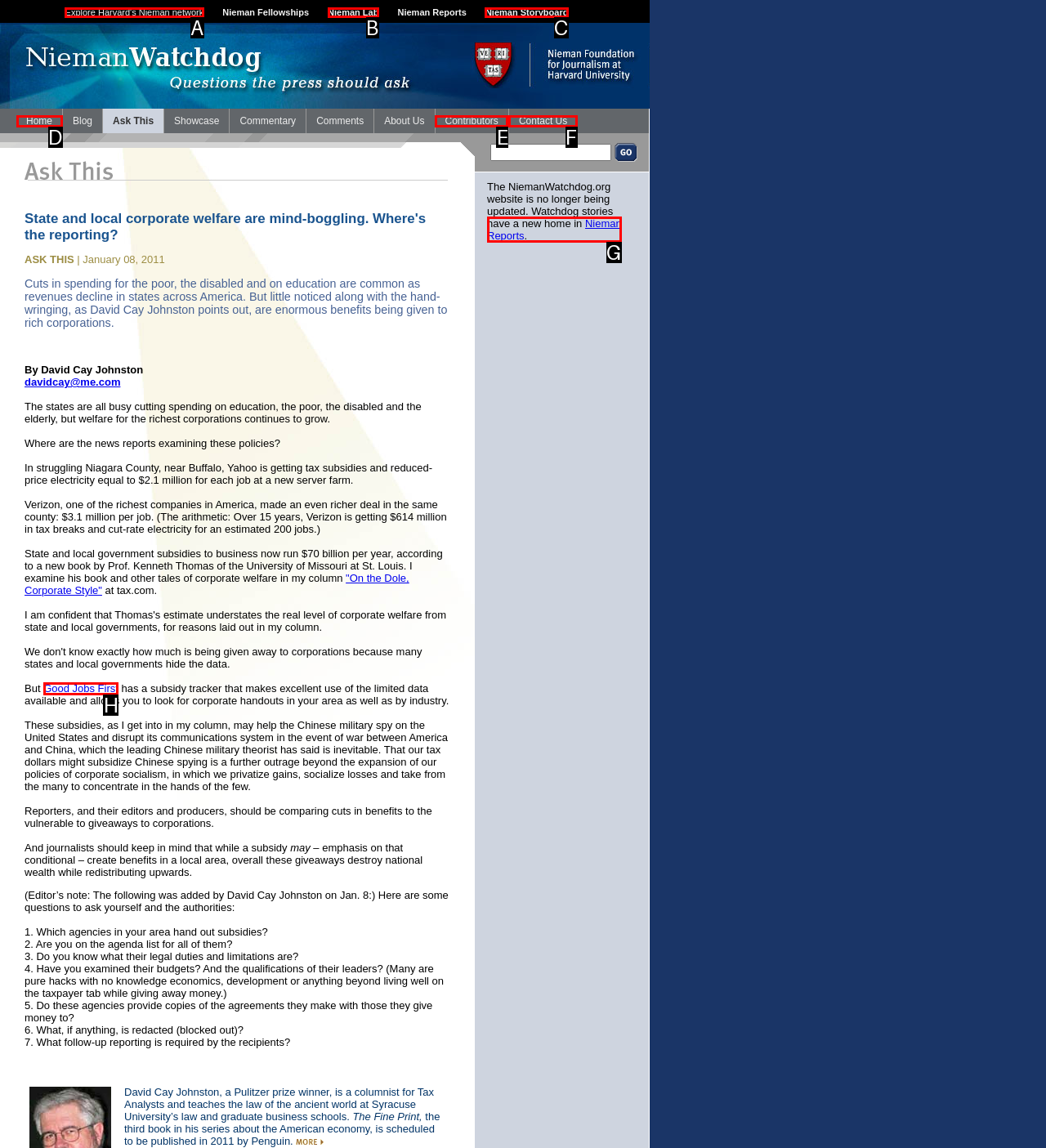Which letter corresponds to the correct option to complete the task: Click the 'Nieman Reports' link?
Answer with the letter of the chosen UI element.

G